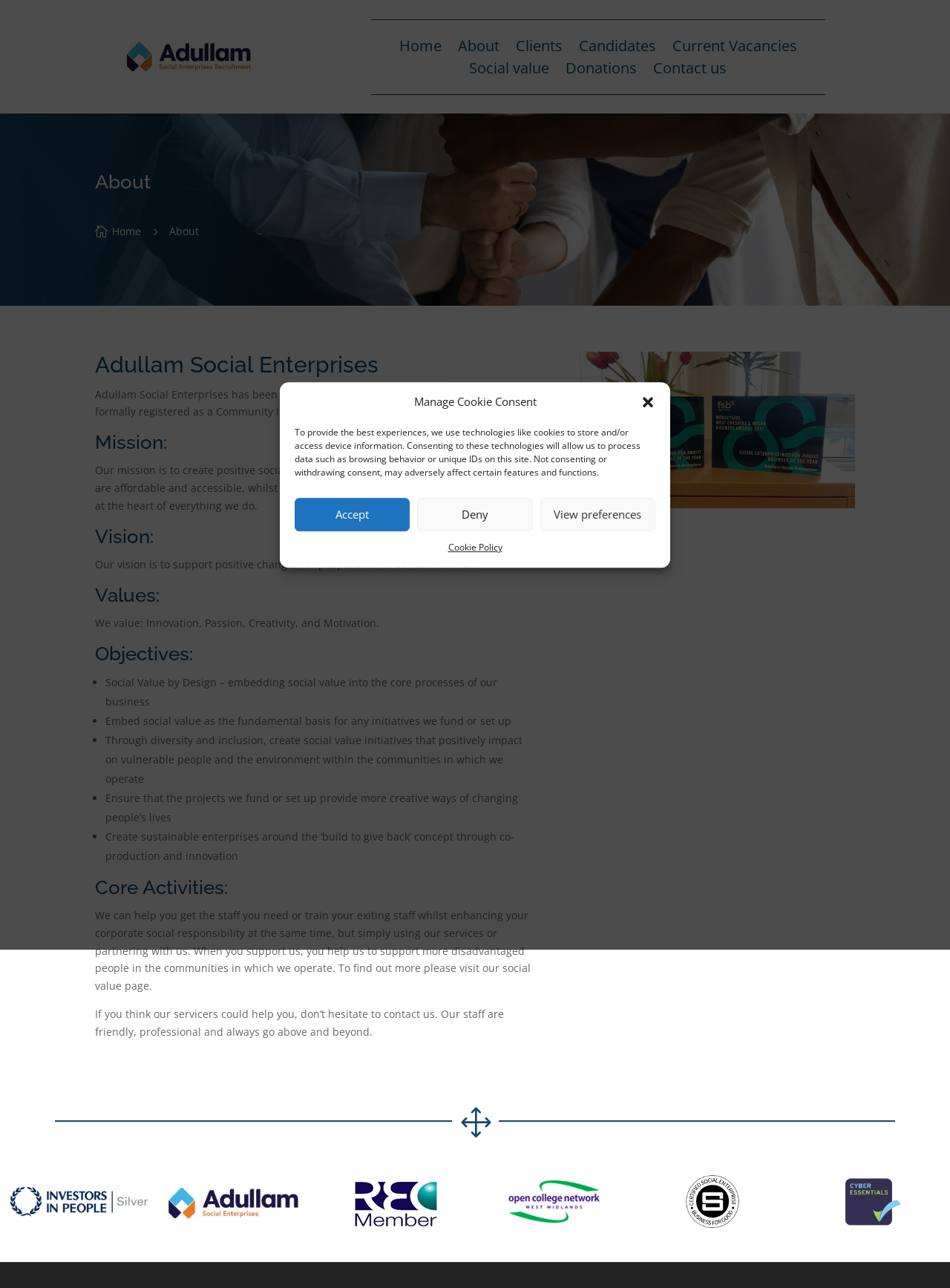What values does Adullam Social Enterprises prioritize?
Please provide a single word or phrase as your answer based on the image.

Innovation, Passion, Creativity, Motivation